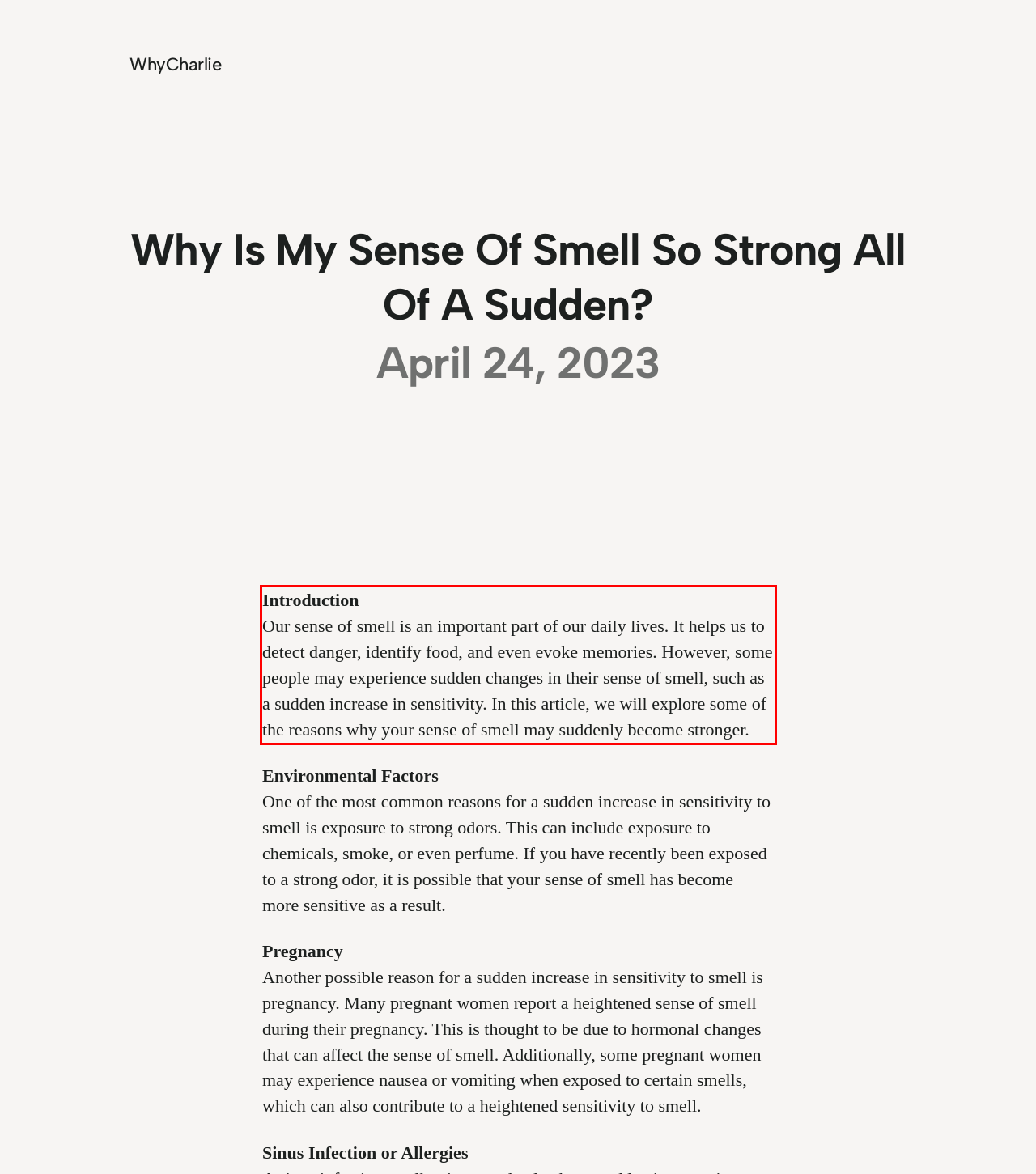There is a UI element on the webpage screenshot marked by a red bounding box. Extract and generate the text content from within this red box.

Introduction Our sense of smell is an important part of our daily lives. It helps us to detect danger, identify food, and even evoke memories. However, some people may experience sudden changes in their sense of smell, such as a sudden increase in sensitivity. In this article, we will explore some of the reasons why your sense of smell may suddenly become stronger.